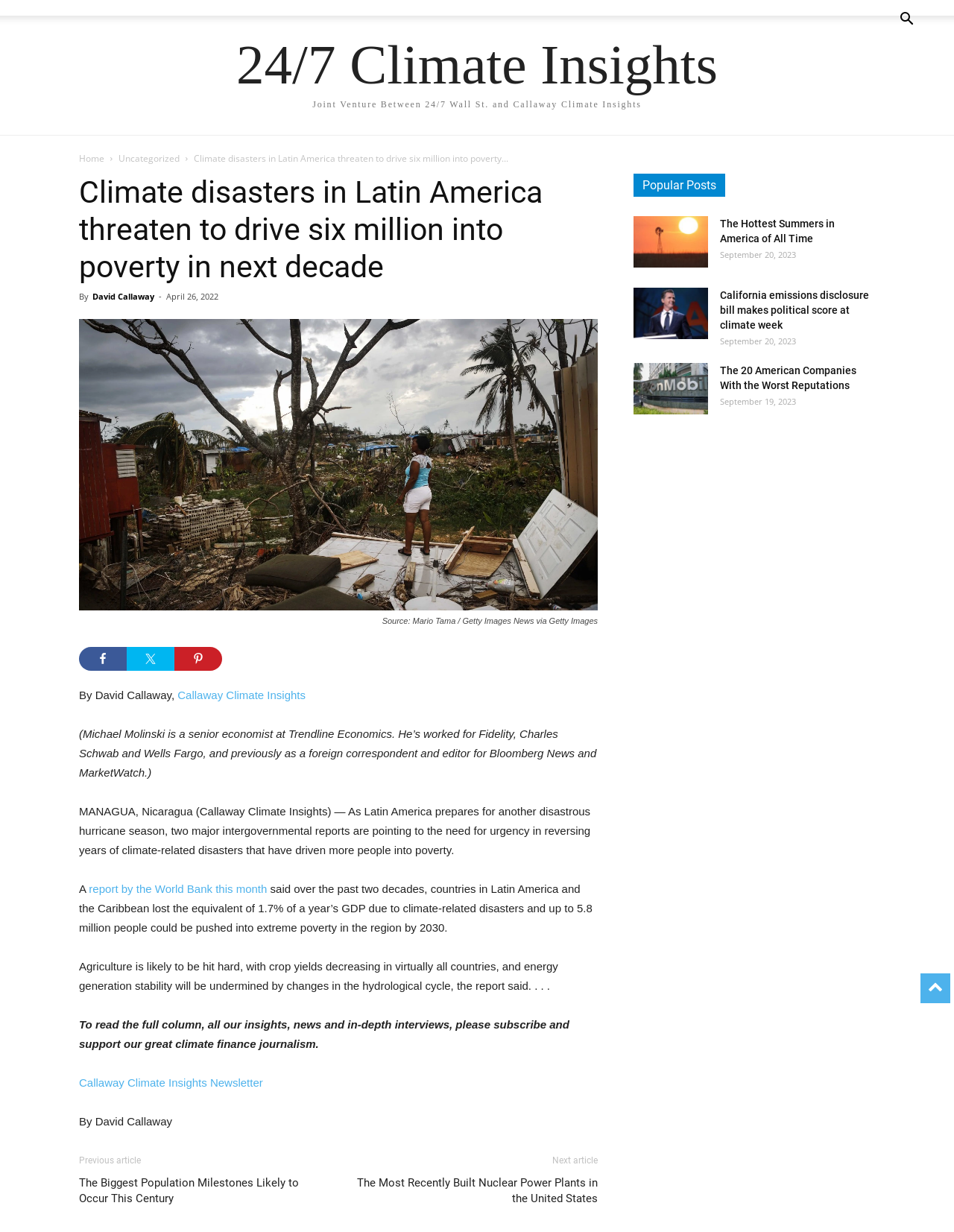With reference to the screenshot, provide a detailed response to the question below:
What type of reports are mentioned in the article?

The article mentions 'two major intergovernmental reports' which are pointing to the need for urgency in reversing years of climate-related disasters that have driven more people into poverty.